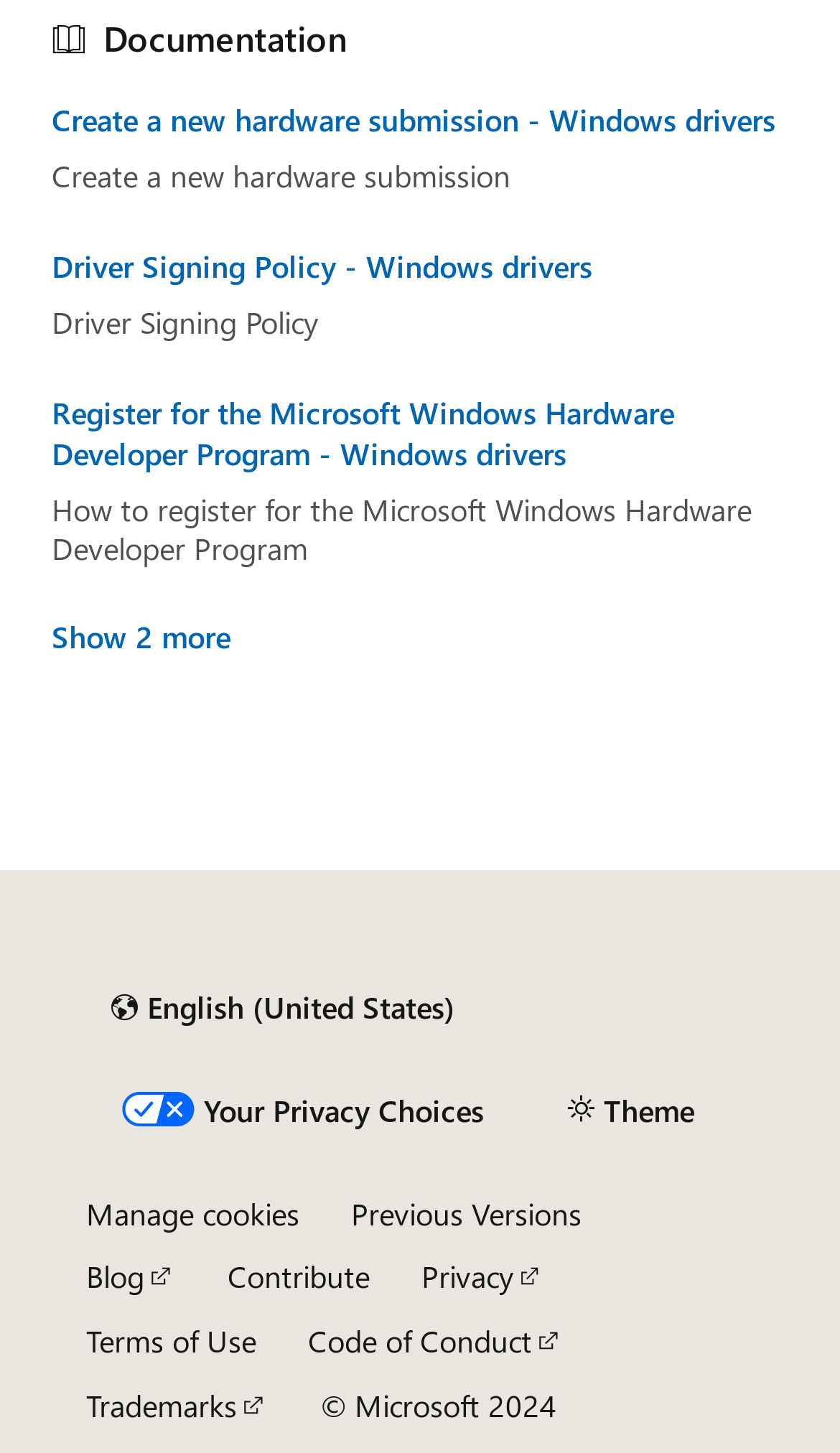Show the bounding box coordinates of the element that should be clicked to complete the task: "Select a different content language".

[0.103, 0.67, 0.571, 0.716]